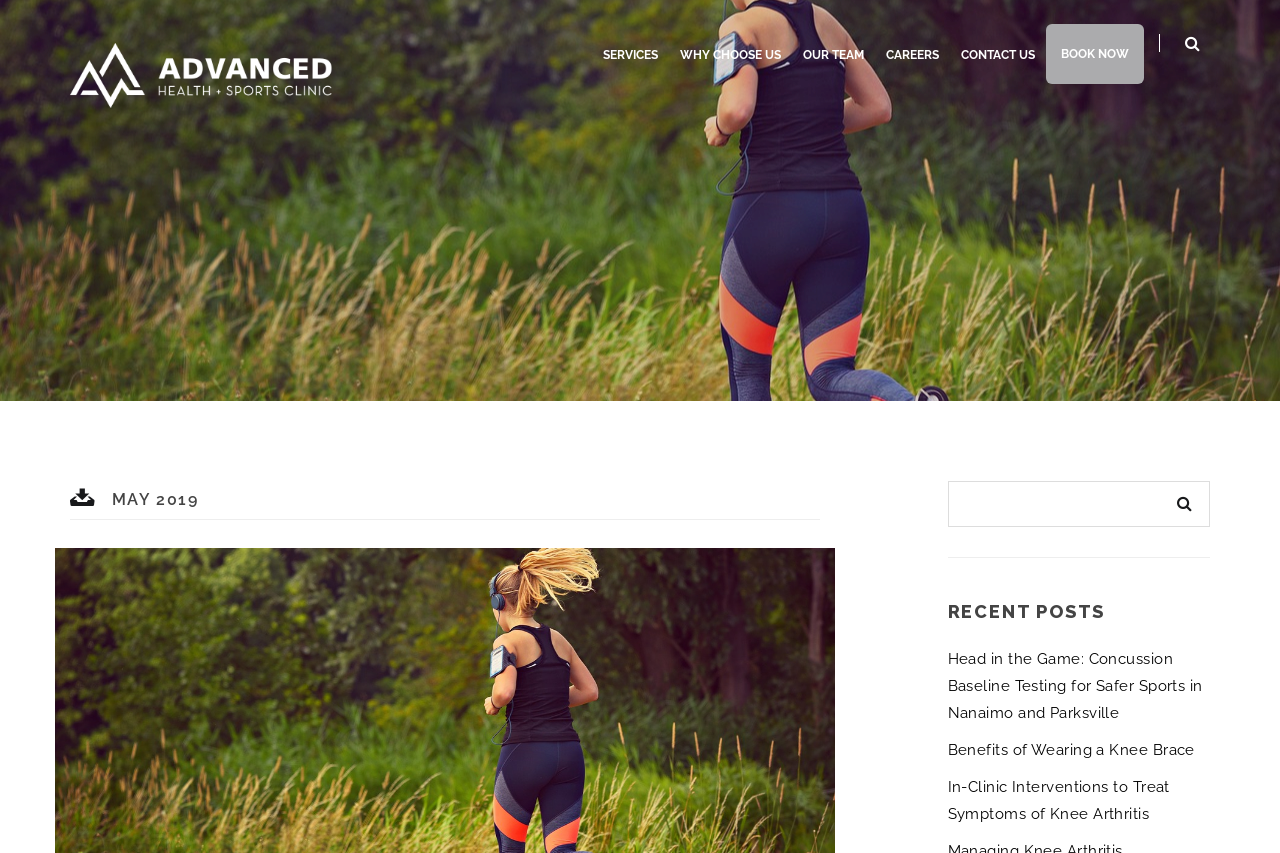Identify the bounding box coordinates of the part that should be clicked to carry out this instruction: "Read the 'Head in the Game' post".

[0.74, 0.762, 0.94, 0.846]